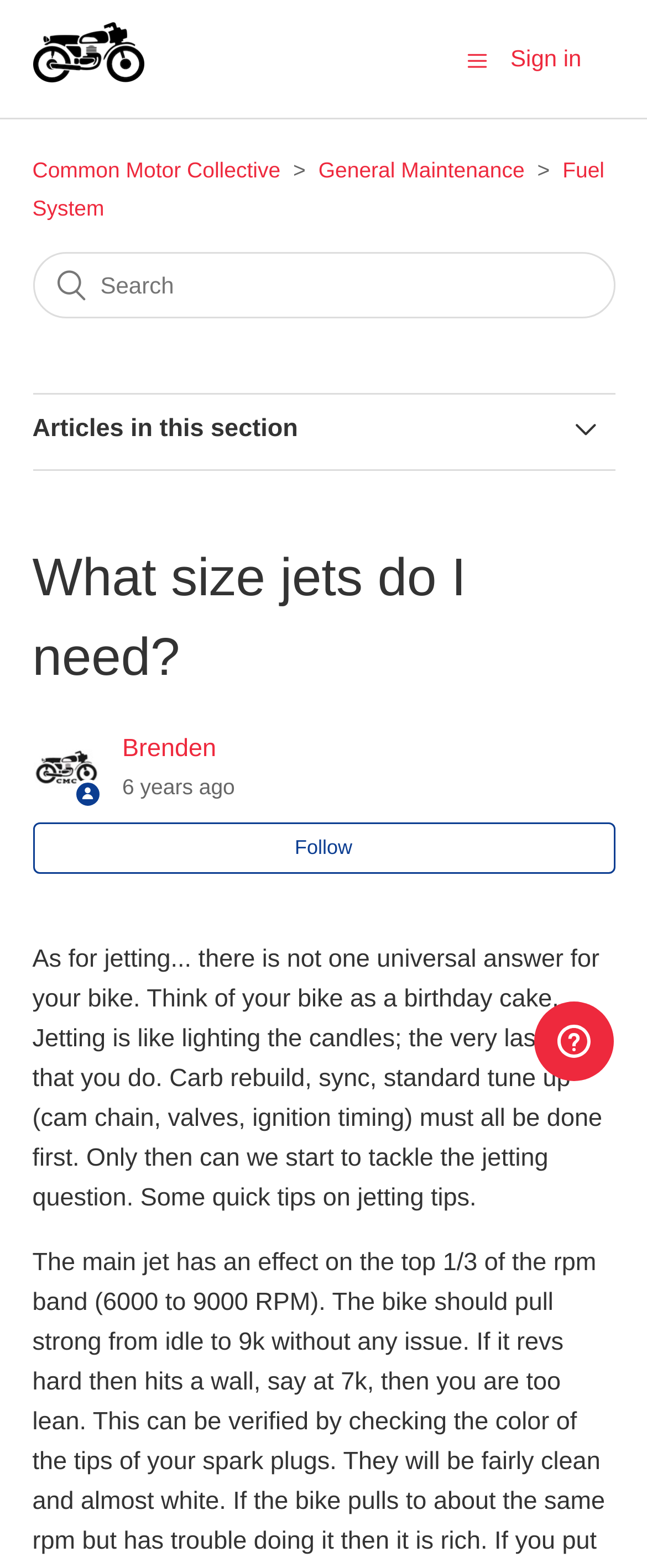Pinpoint the bounding box coordinates of the element that must be clicked to accomplish the following instruction: "Sign in". The coordinates should be in the format of four float numbers between 0 and 1, i.e., [left, top, right, bottom].

[0.789, 0.02, 0.95, 0.055]